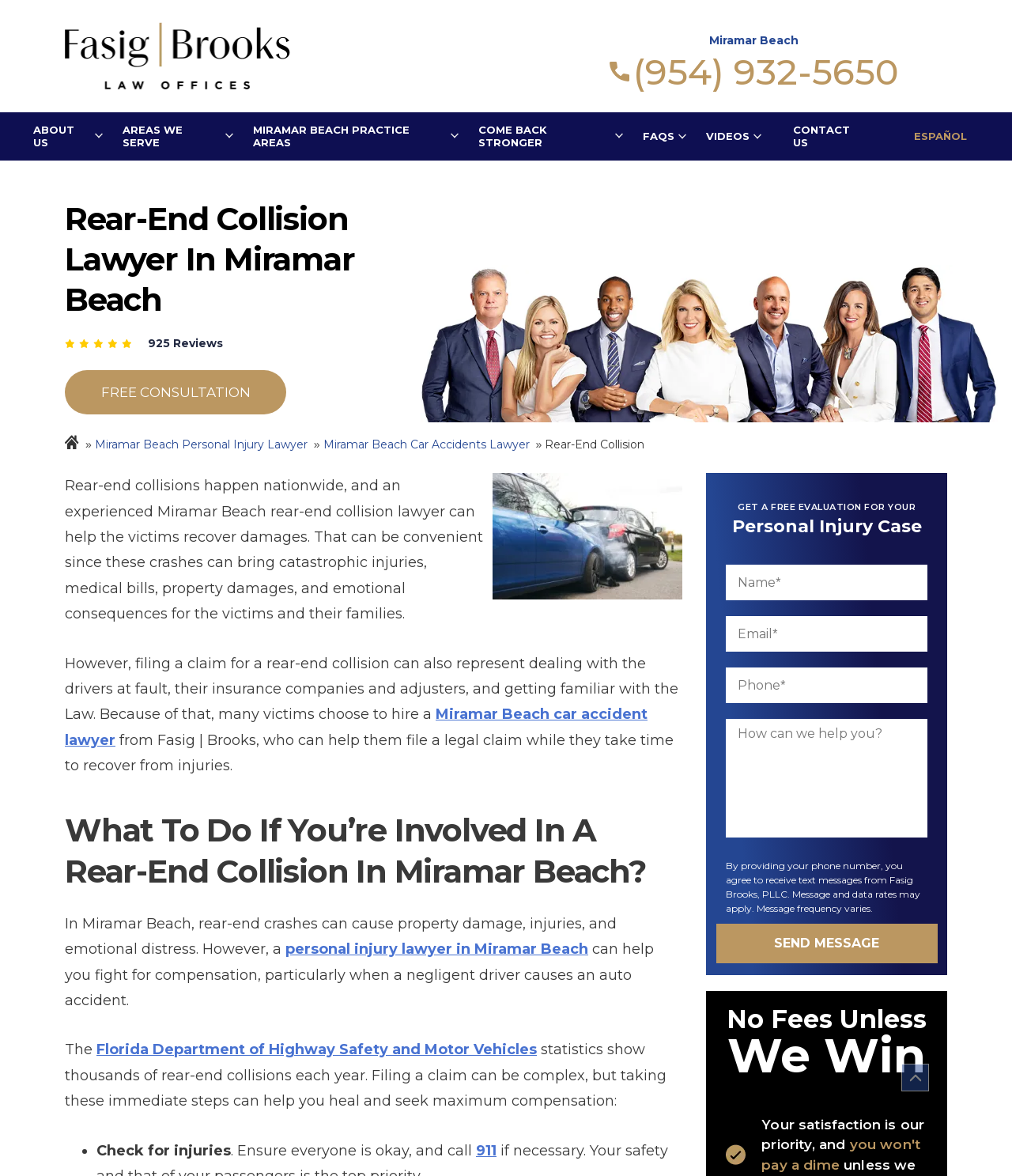Construct a thorough caption encompassing all aspects of the webpage.

This webpage is about a law firm, Fasig | Brooks, that specializes in rear-end collision cases in Miramar Beach. At the top of the page, there is a logo and a phone number, (954) 932-5650, for the law firm. Below the logo, there are several links to different sections of the website, including "ABOUT US", "AREAS WE SERVE", and "CONTACT US".

The main content of the page is divided into several sections. The first section has a heading "Rear-End Collision Lawyer In Miramar Beach" and a brief introduction to the law firm. Below this, there is a section with a heading "What To Do If You’re Involved In A Rear-End Collision In Miramar Beach?" which provides information on what to do in case of a rear-end collision, including seeking medical attention and contacting the police.

The next section has a heading "Personal Injury Case" and a contact form where visitors can fill out their information to get a free evaluation for their personal injury case. The form includes fields for name, phone number, email, and a message.

To the right of the contact form, there is a section with a heading "No Fees Unless We Win" which explains the law firm's contingency fee policy. Below this, there is a brief statement about the law firm's priority being client satisfaction.

At the bottom of the page, there is a button to scroll back up to the top of the page. Throughout the page, there are several images, including the law firm's logo, and icons for phone numbers and email addresses.